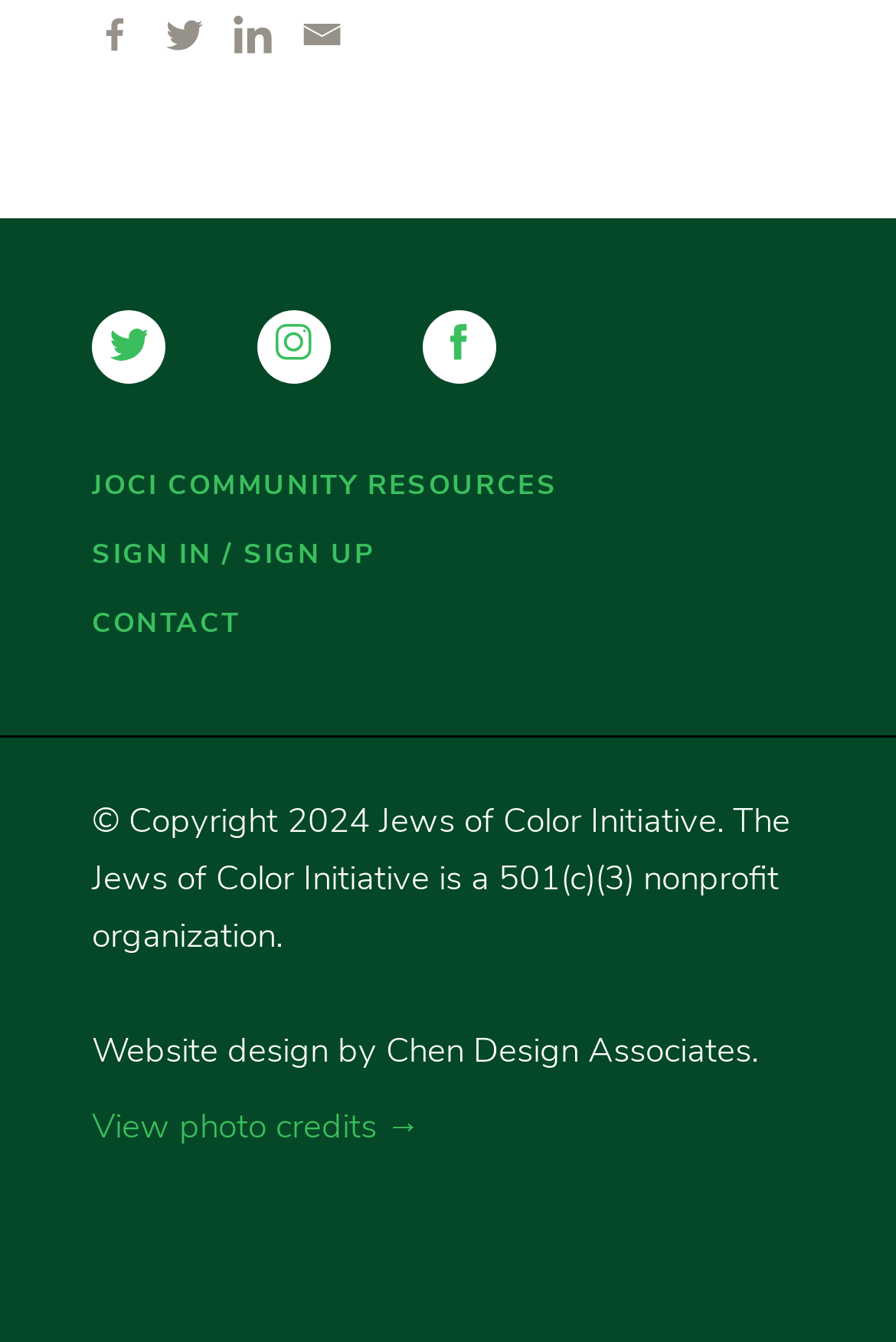Please mark the clickable region by giving the bounding box coordinates needed to complete this instruction: "Contact us".

[0.103, 0.455, 0.268, 0.476]